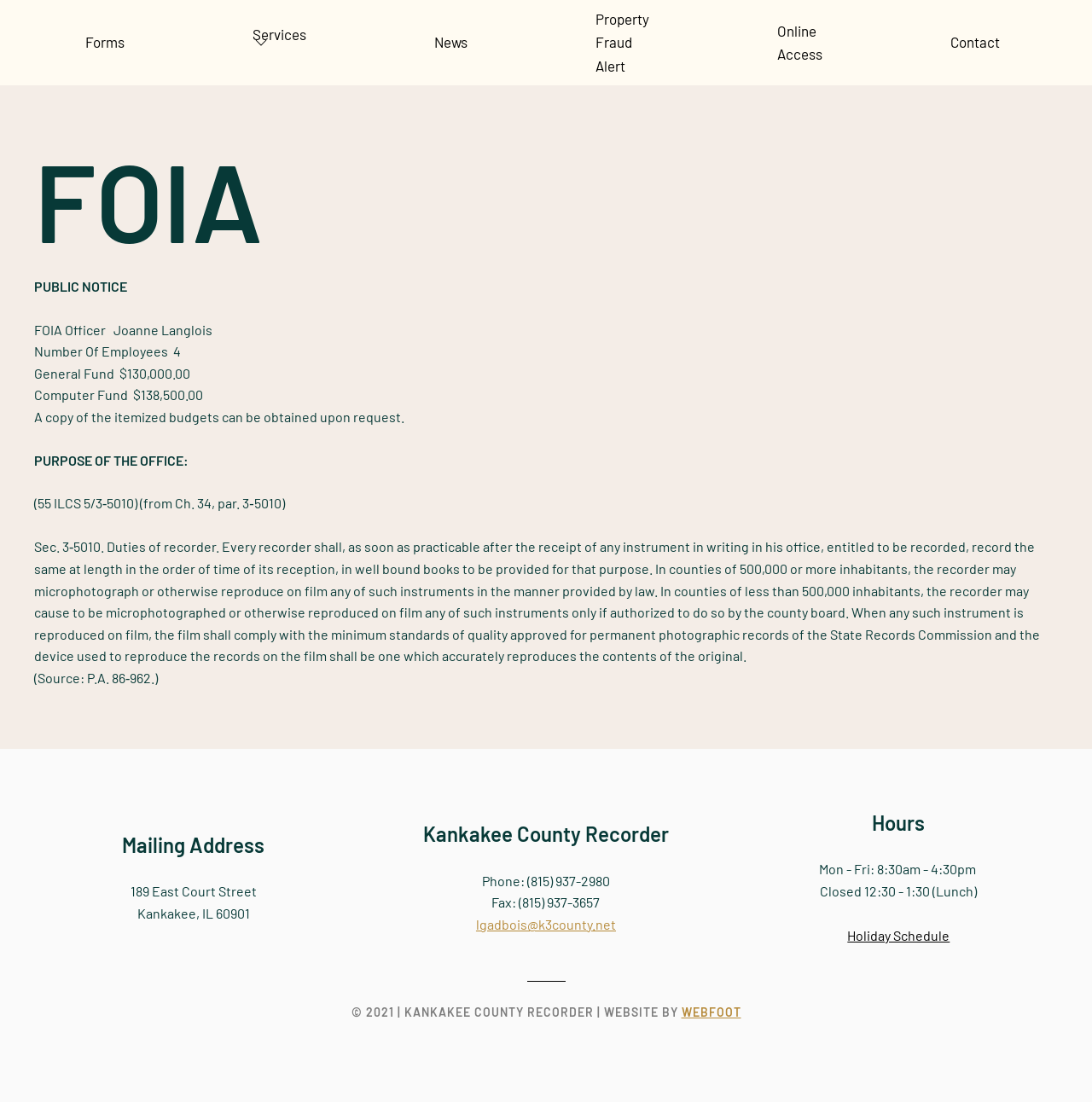Can you find the bounding box coordinates for the element to click on to achieve the instruction: "Click on the 'Holiday Schedule' button"?

[0.776, 0.839, 0.87, 0.859]